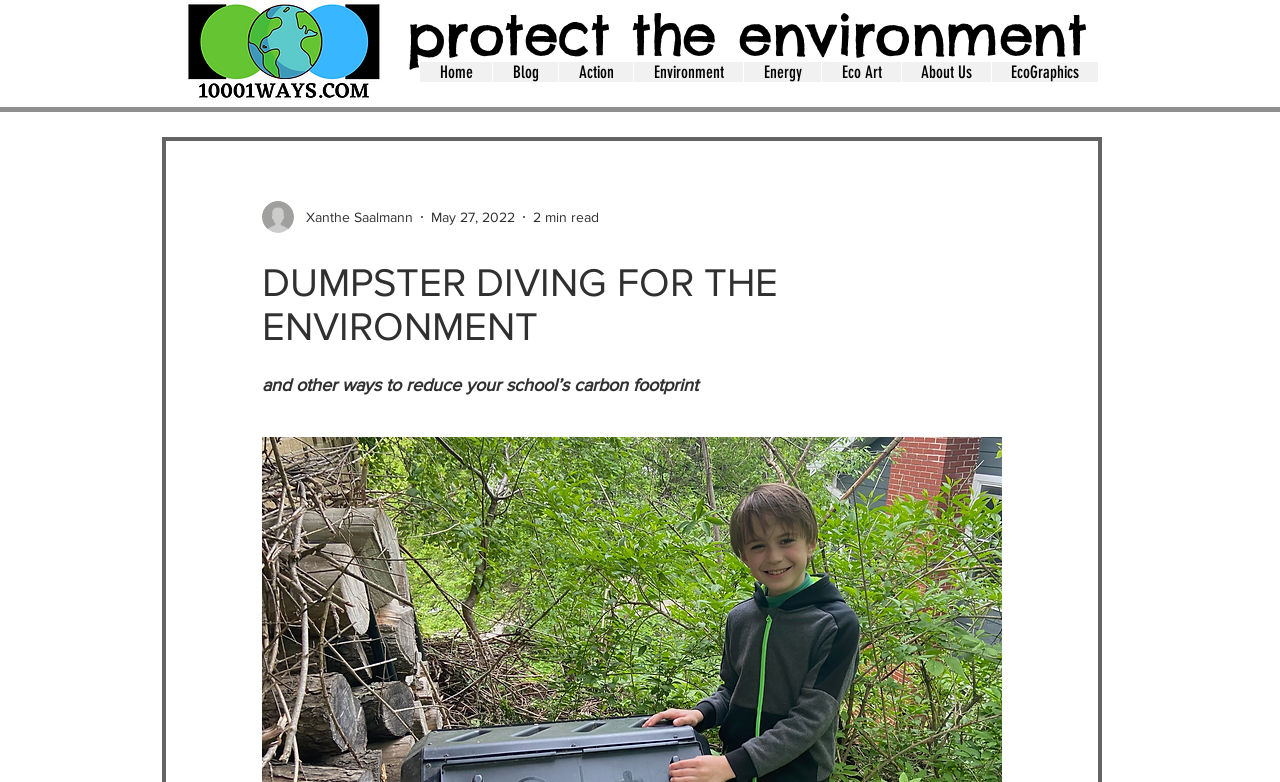Determine the bounding box coordinates of the clickable element necessary to fulfill the instruction: "read the article about dumpster diving for the environment". Provide the coordinates as four float numbers within the 0 to 1 range, i.e., [left, top, right, bottom].

[0.205, 0.332, 0.783, 0.445]